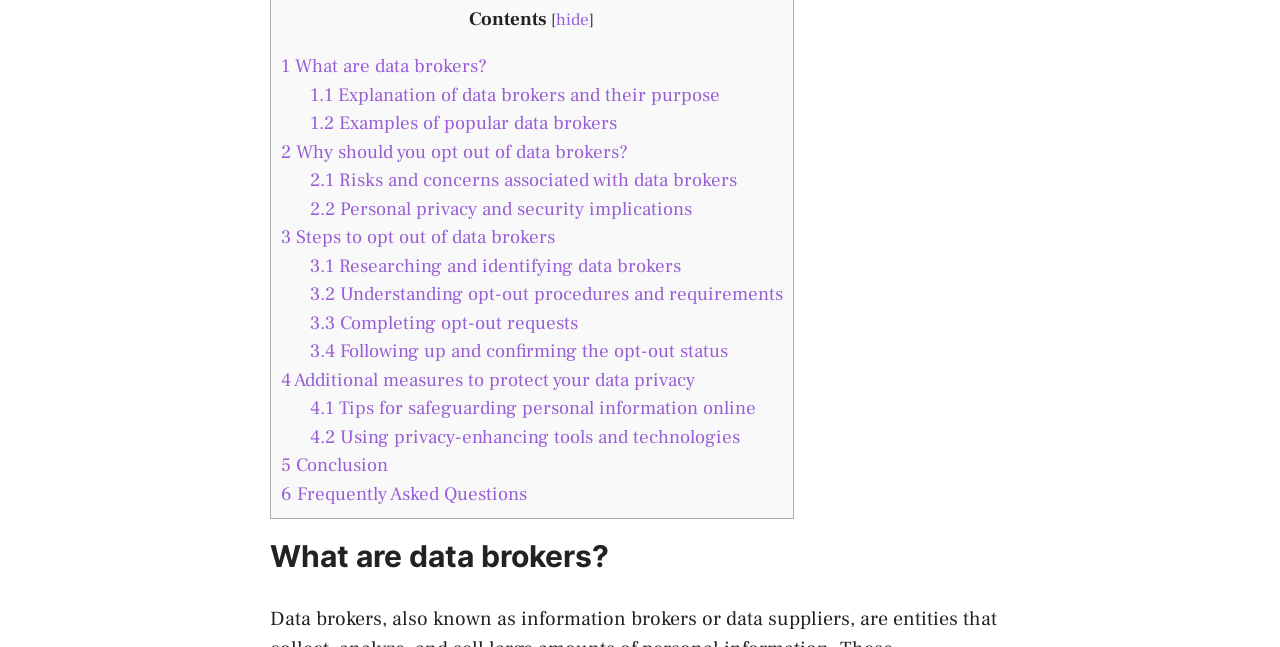What is the purpose of data brokers?
Answer with a single word or phrase by referring to the visual content.

Explanation and examples